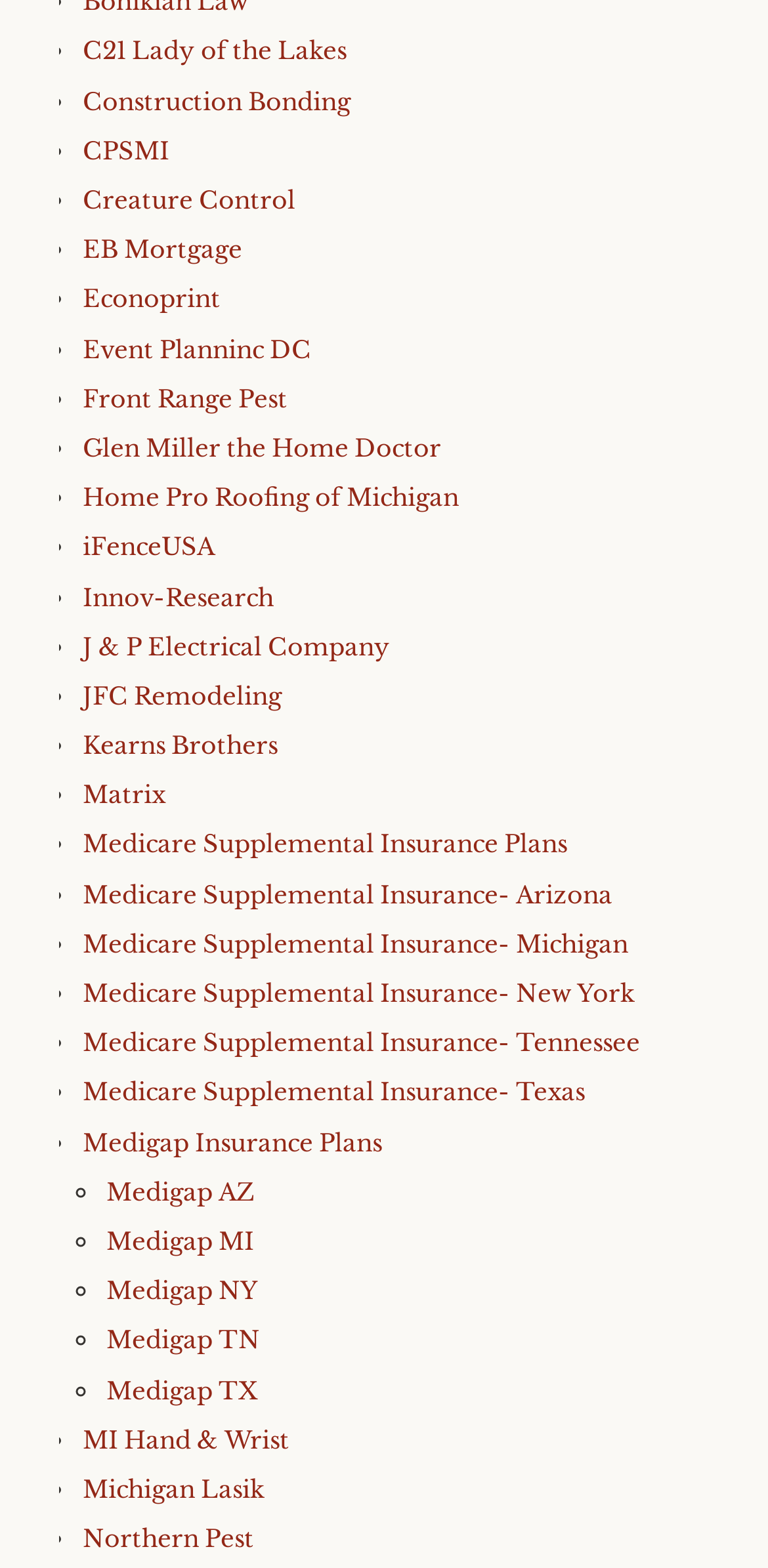Highlight the bounding box coordinates of the element that should be clicked to carry out the following instruction: "Click on C21 Lady of the Lakes". The coordinates must be given as four float numbers ranging from 0 to 1, i.e., [left, top, right, bottom].

[0.108, 0.023, 0.451, 0.042]